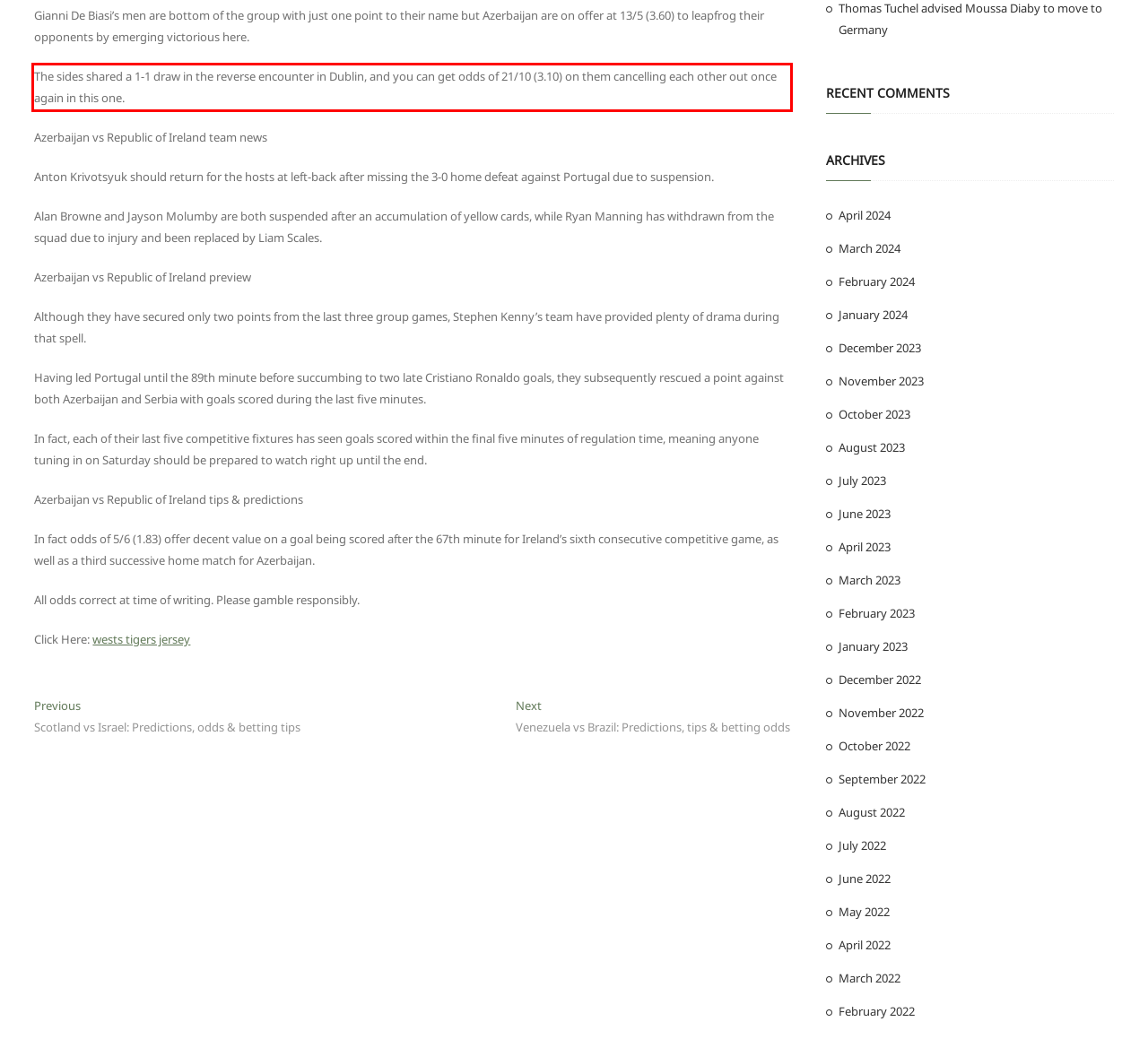Given a screenshot of a webpage containing a red bounding box, perform OCR on the text within this red bounding box and provide the text content.

The sides shared a 1-1 draw in the reverse encounter in Dublin, and you can get odds of 21/10 (3.10) on them cancelling each other out once again in this one.